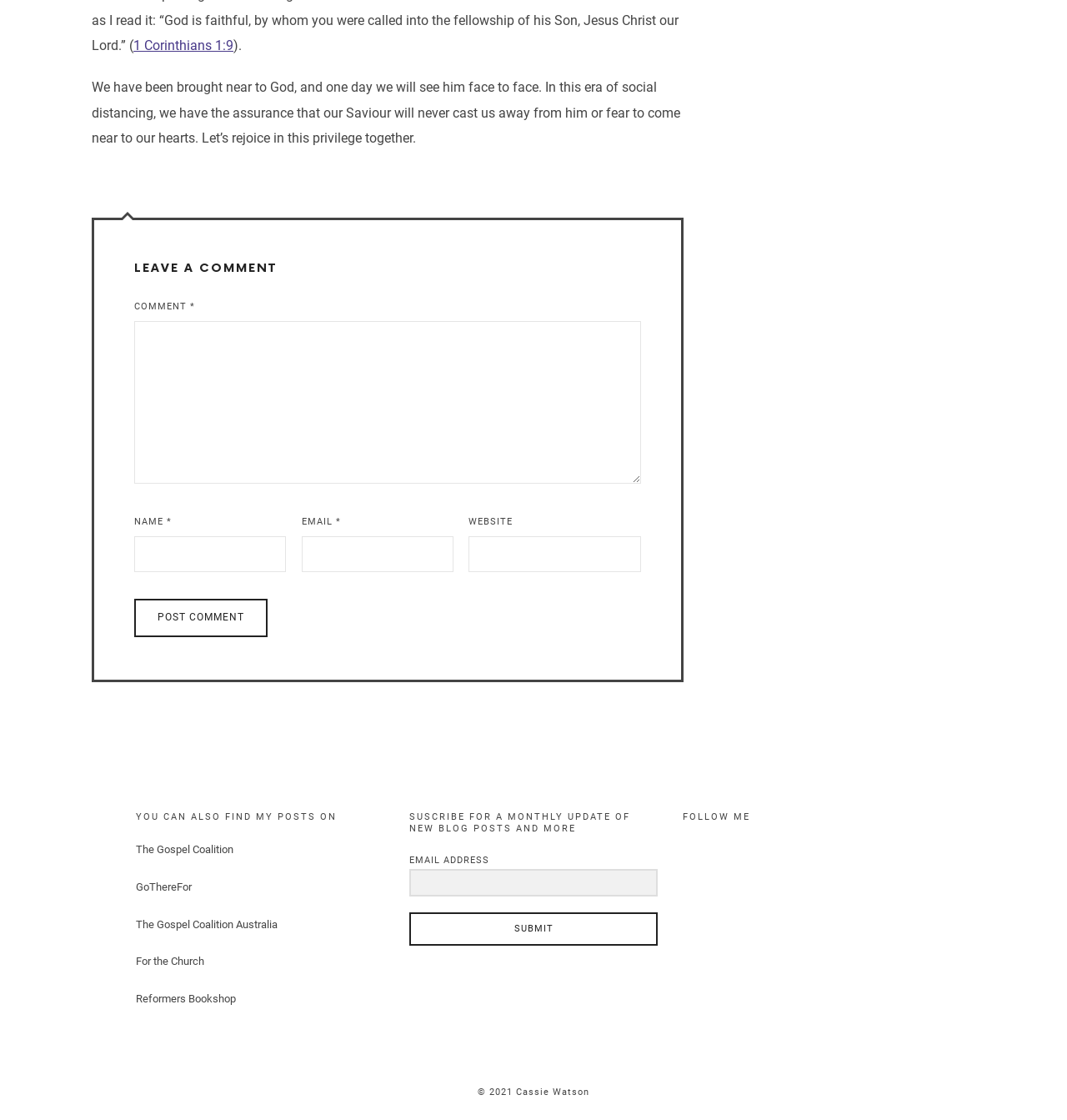Provide the bounding box coordinates for the area that should be clicked to complete the instruction: "Subscribe for a monthly update".

[0.384, 0.815, 0.616, 0.844]